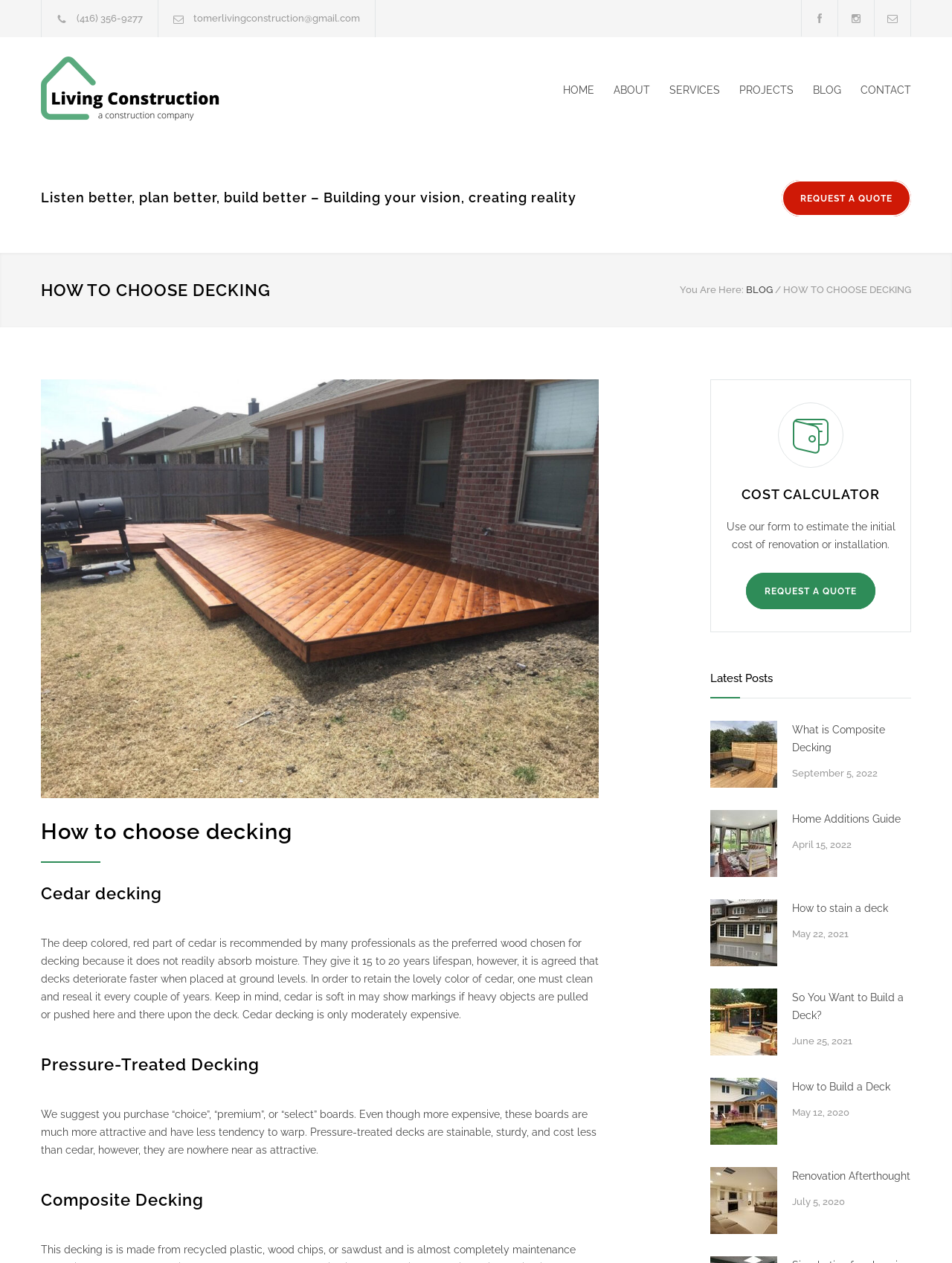Can you provide the bounding box coordinates for the element that should be clicked to implement the instruction: "Click the 'COST CALCULATOR' link"?

[0.761, 0.383, 0.942, 0.4]